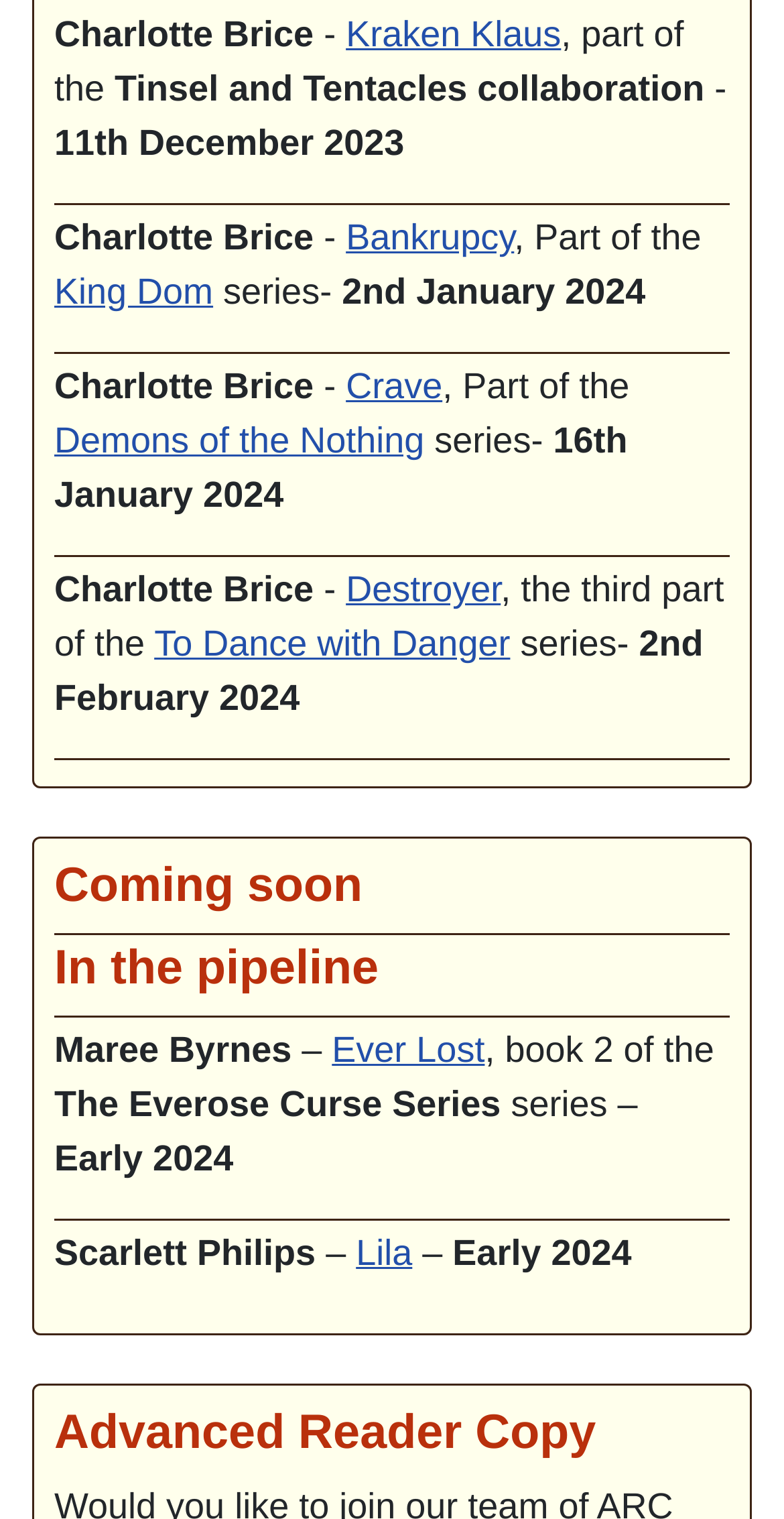Determine the bounding box for the described UI element: "Ever Lost".

[0.423, 0.678, 0.618, 0.704]